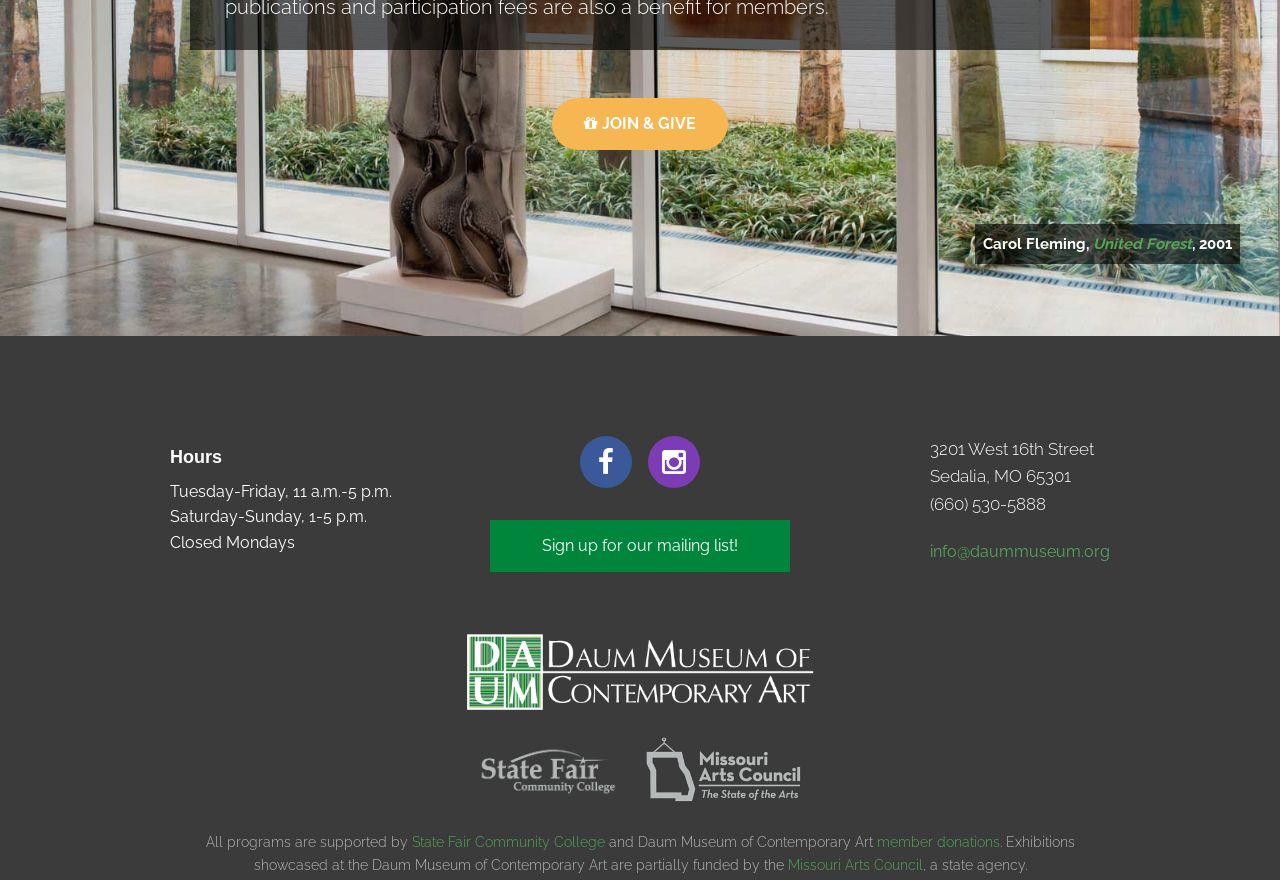Pinpoint the bounding box coordinates of the element that must be clicked to accomplish the following instruction: "Sign up for our mailing list!". The coordinates should be in the format of four float numbers between 0 and 1, i.e., [left, top, right, bottom].

[0.383, 0.591, 0.617, 0.65]